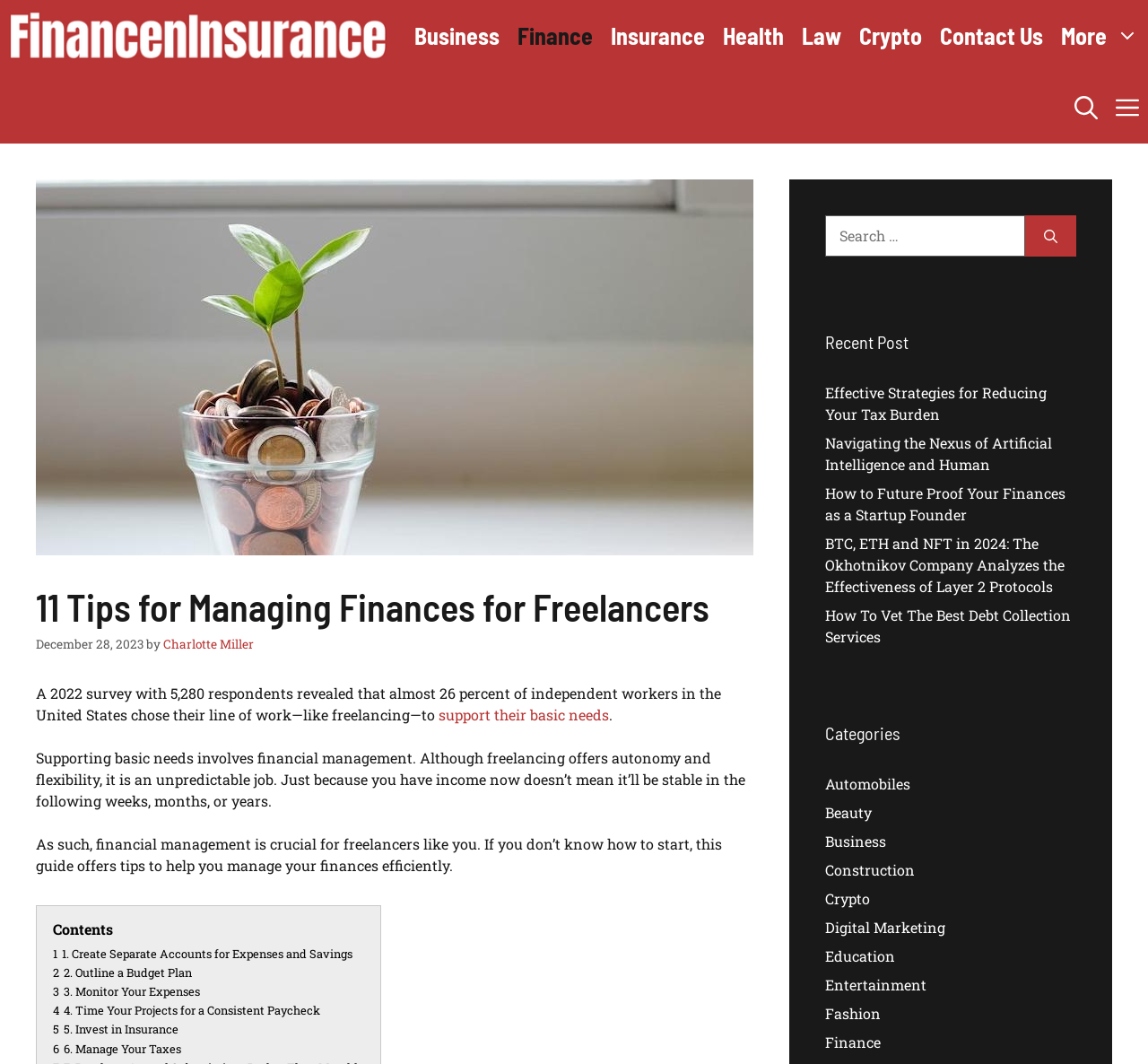Identify the headline of the webpage and generate its text content.

11 Tips for Managing Finances for Freelancers